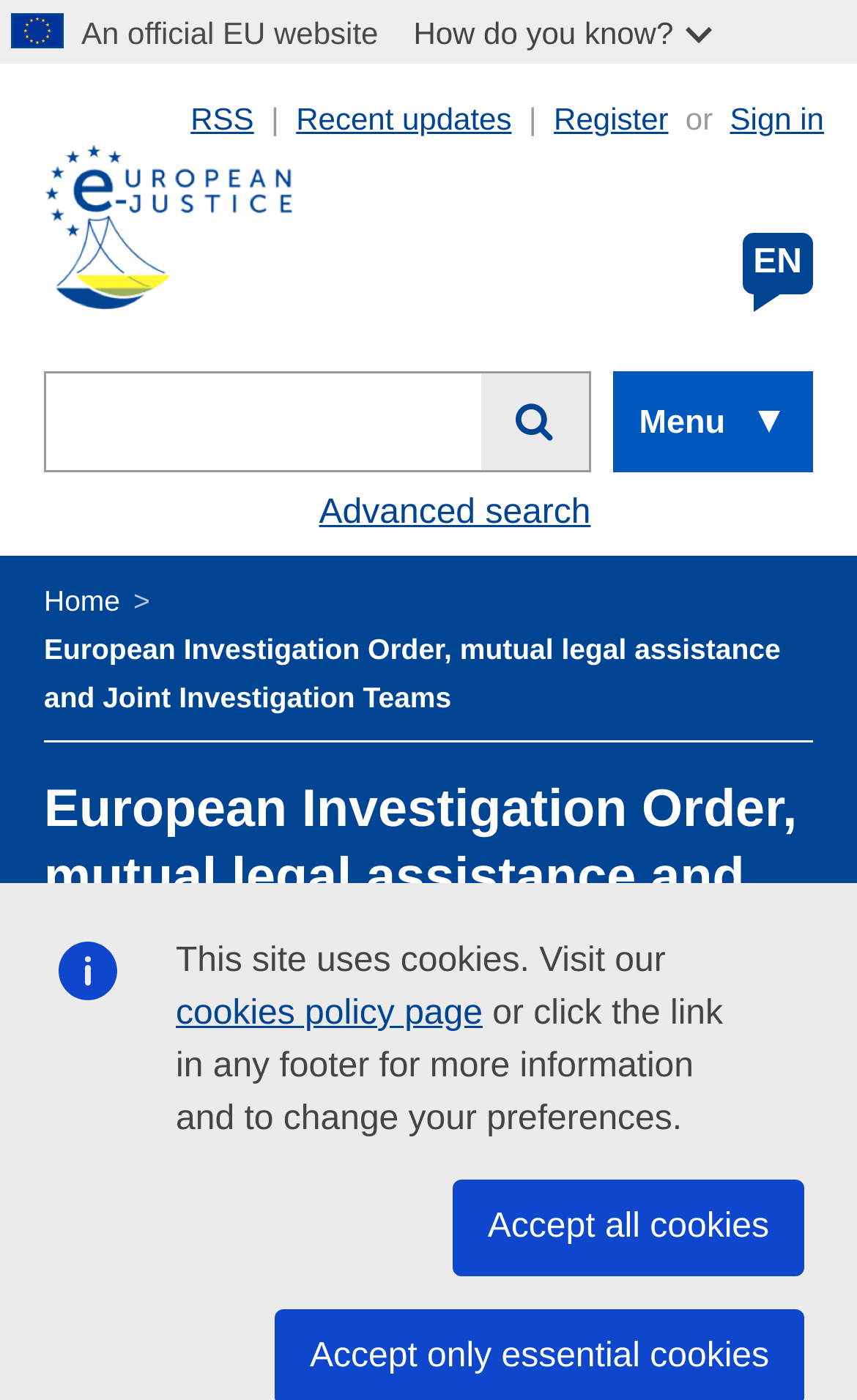Give the bounding box coordinates for this UI element: "cookies policy page". The coordinates should be four float numbers between 0 and 1, arranged as [left, top, right, bottom].

[0.205, 0.711, 0.563, 0.737]